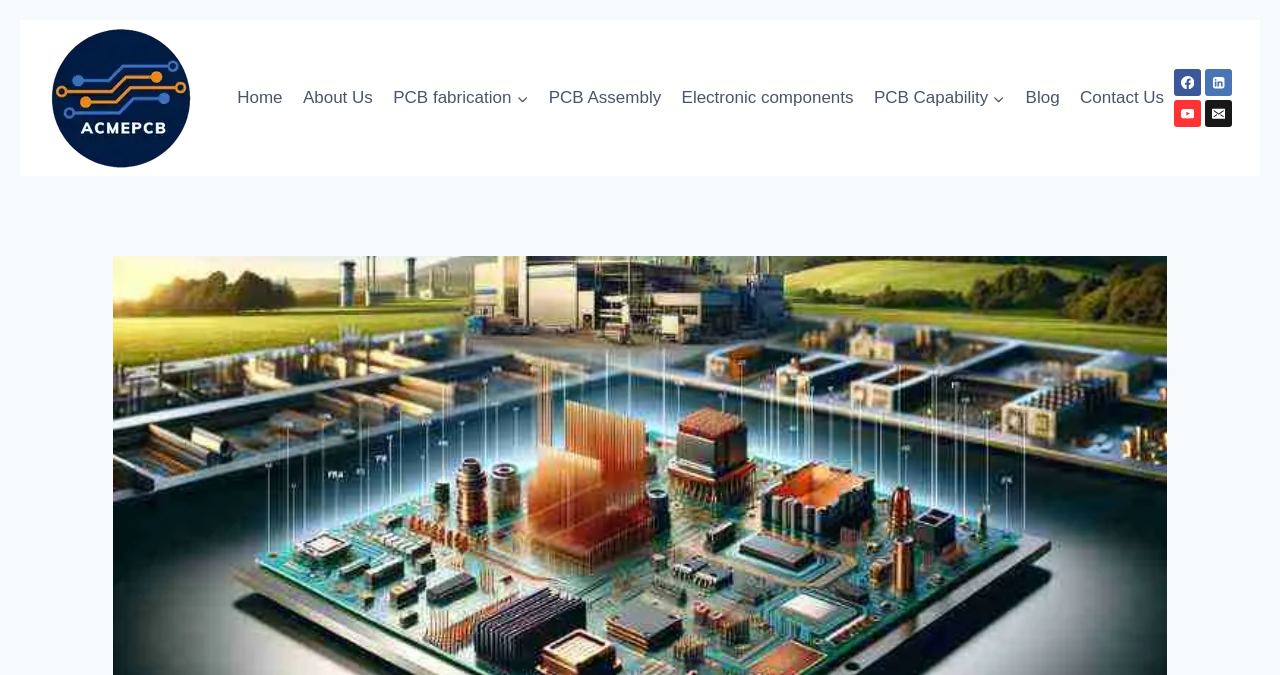How many social media links are there?
Provide a one-word or short-phrase answer based on the image.

3